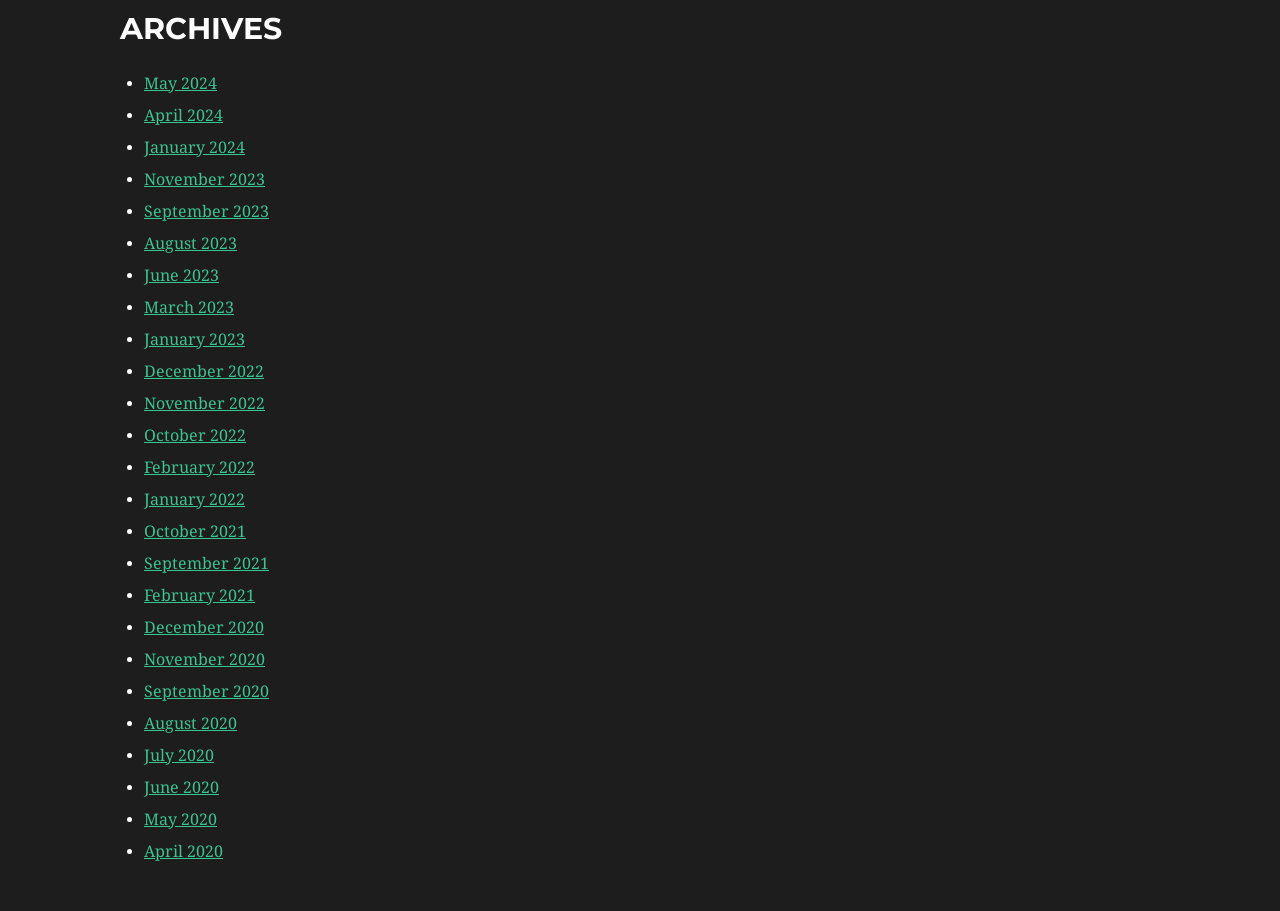Please give a succinct answer using a single word or phrase:
What is the most recent month available in the archives?

May 2024